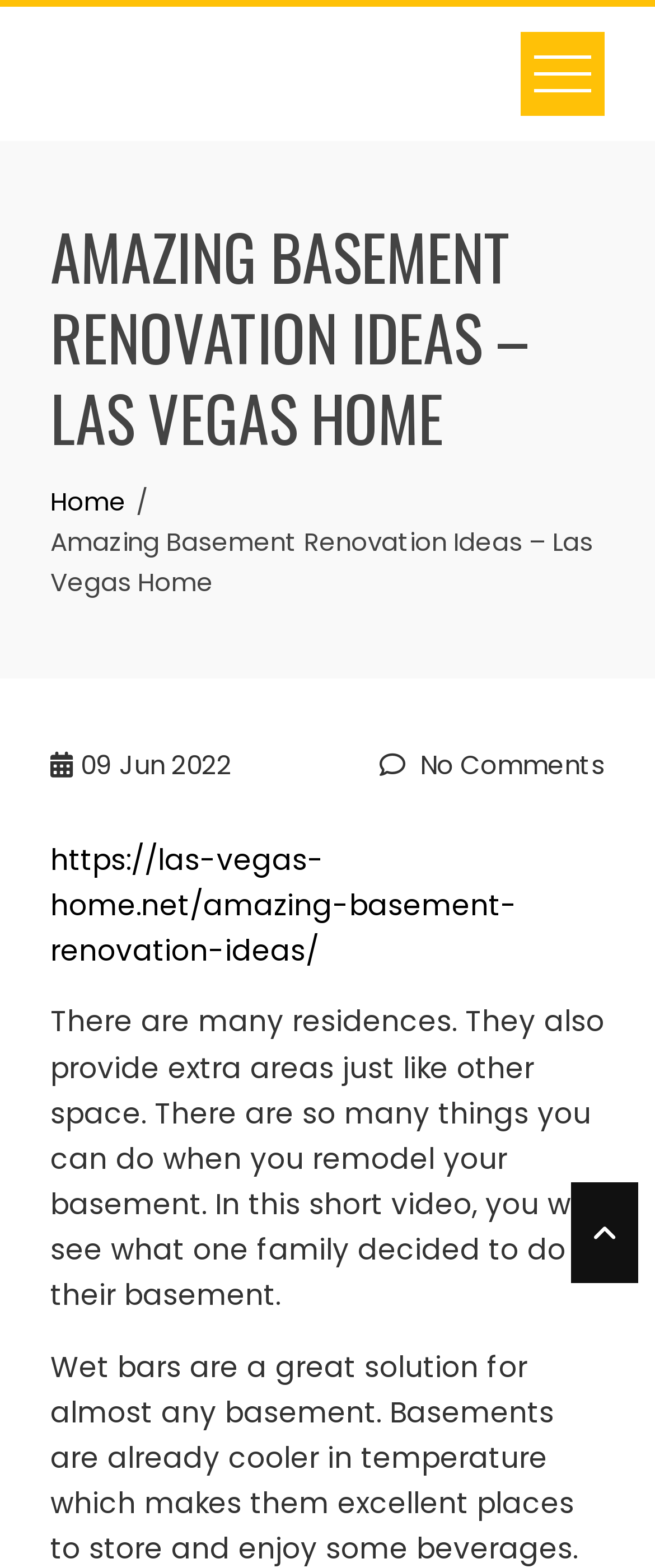What is the topic of the article?
Observe the image and answer the question with a one-word or short phrase response.

Basement Renovation Ideas